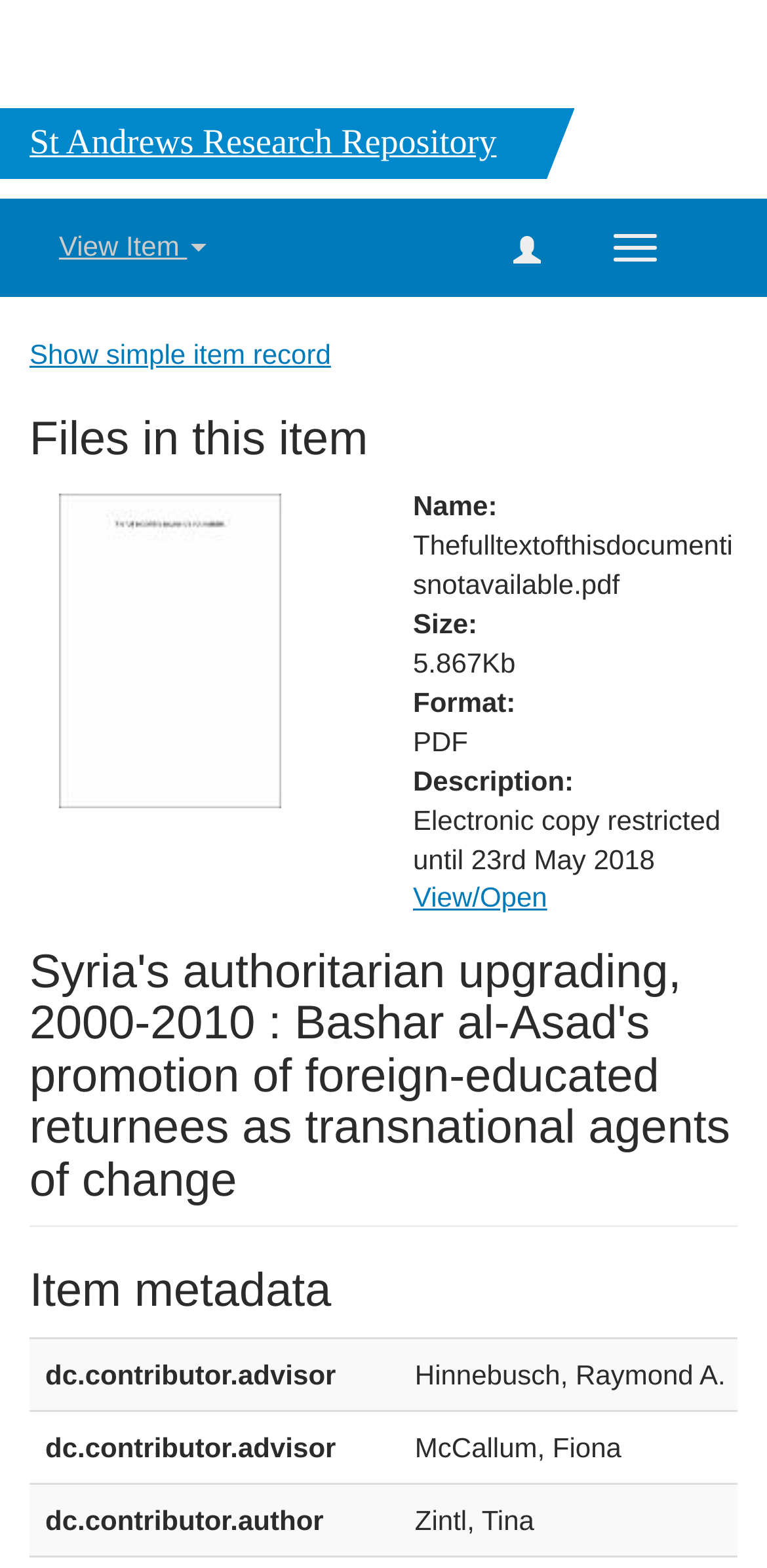Please provide a short answer using a single word or phrase for the question:
What is the format of the file?

PDF